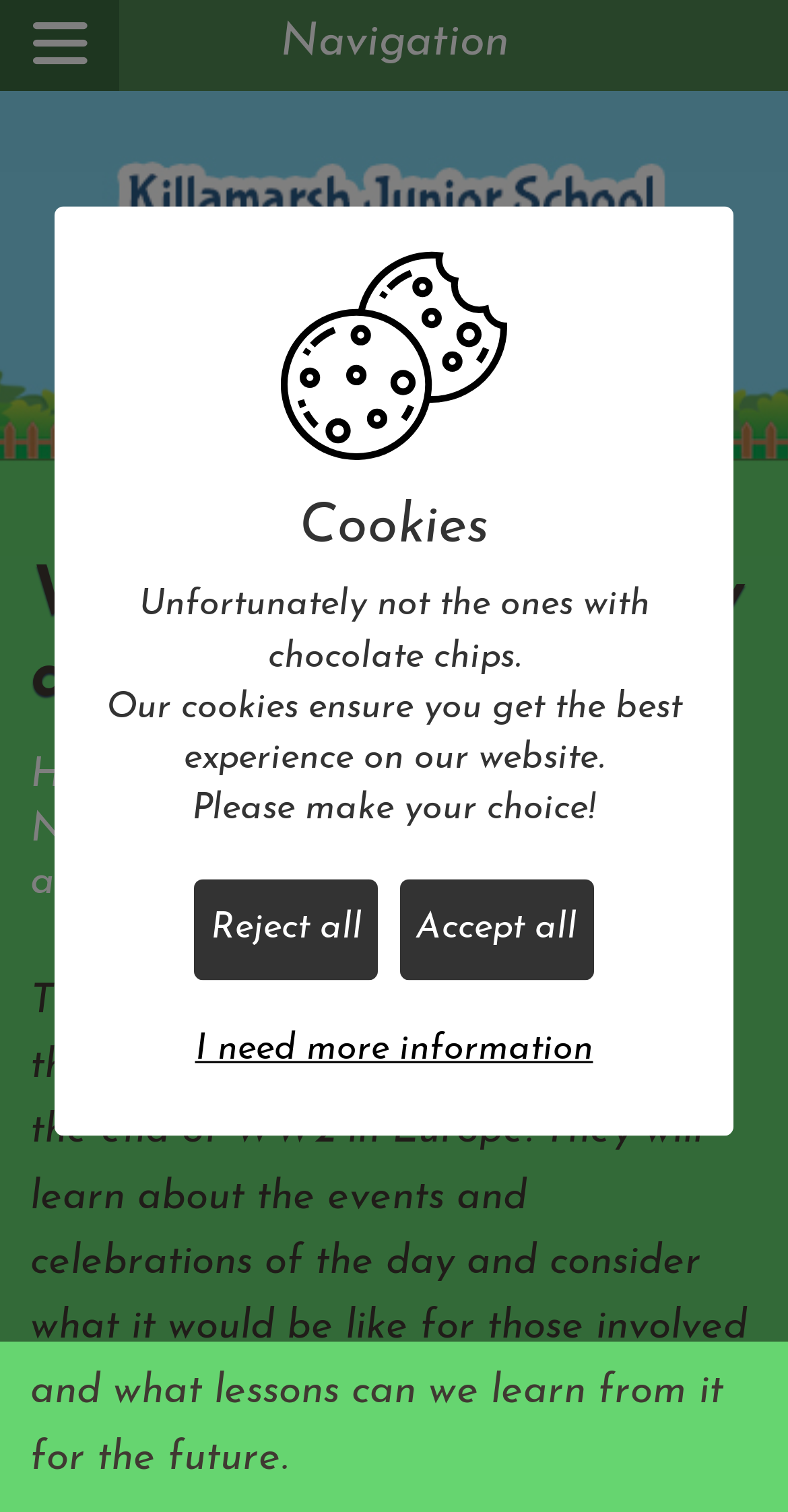Find the bounding box coordinates for the area that should be clicked to accomplish the instruction: "Check the Calendar".

[0.0, 0.175, 0.887, 0.233]